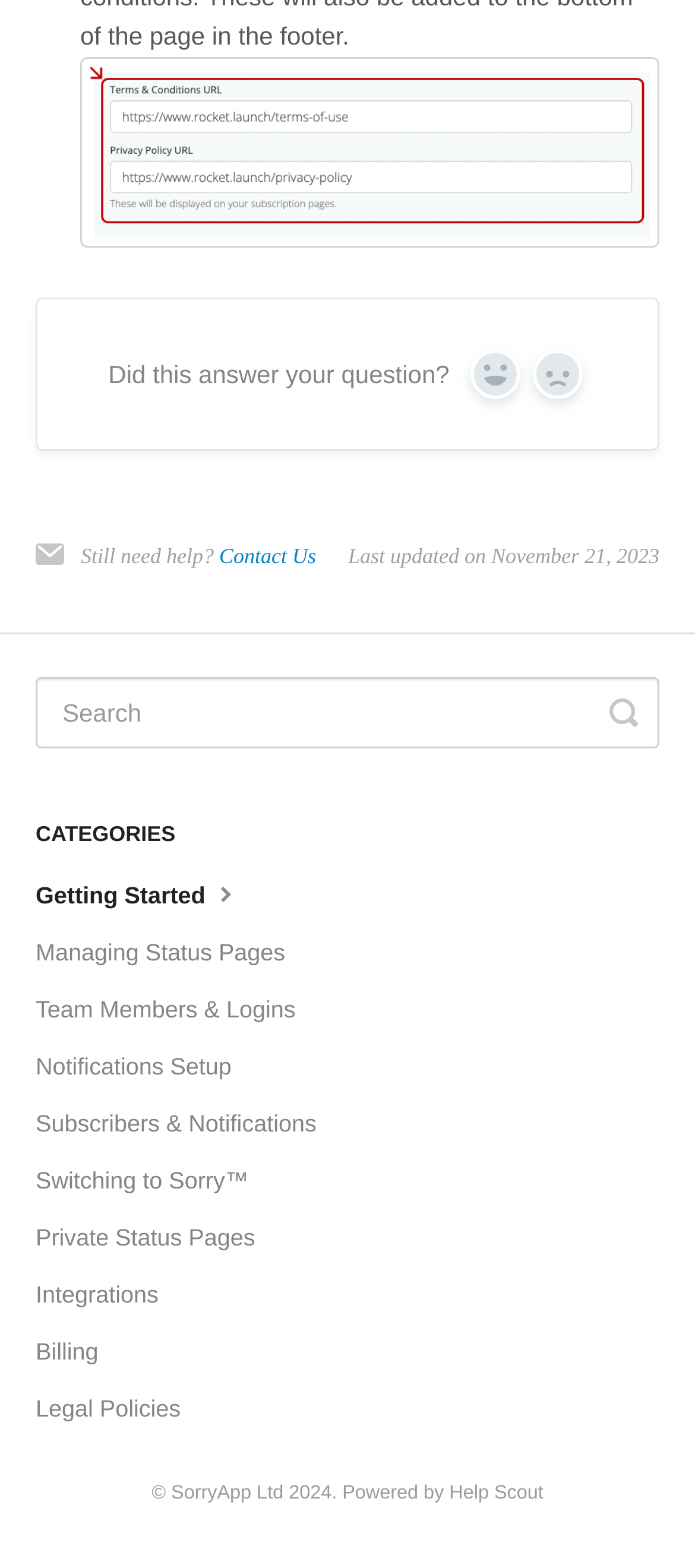Determine the bounding box coordinates for the element that should be clicked to follow this instruction: "Go to Getting Started". The coordinates should be given as four float numbers between 0 and 1, in the format [left, top, right, bottom].

[0.051, 0.552, 0.39, 0.59]